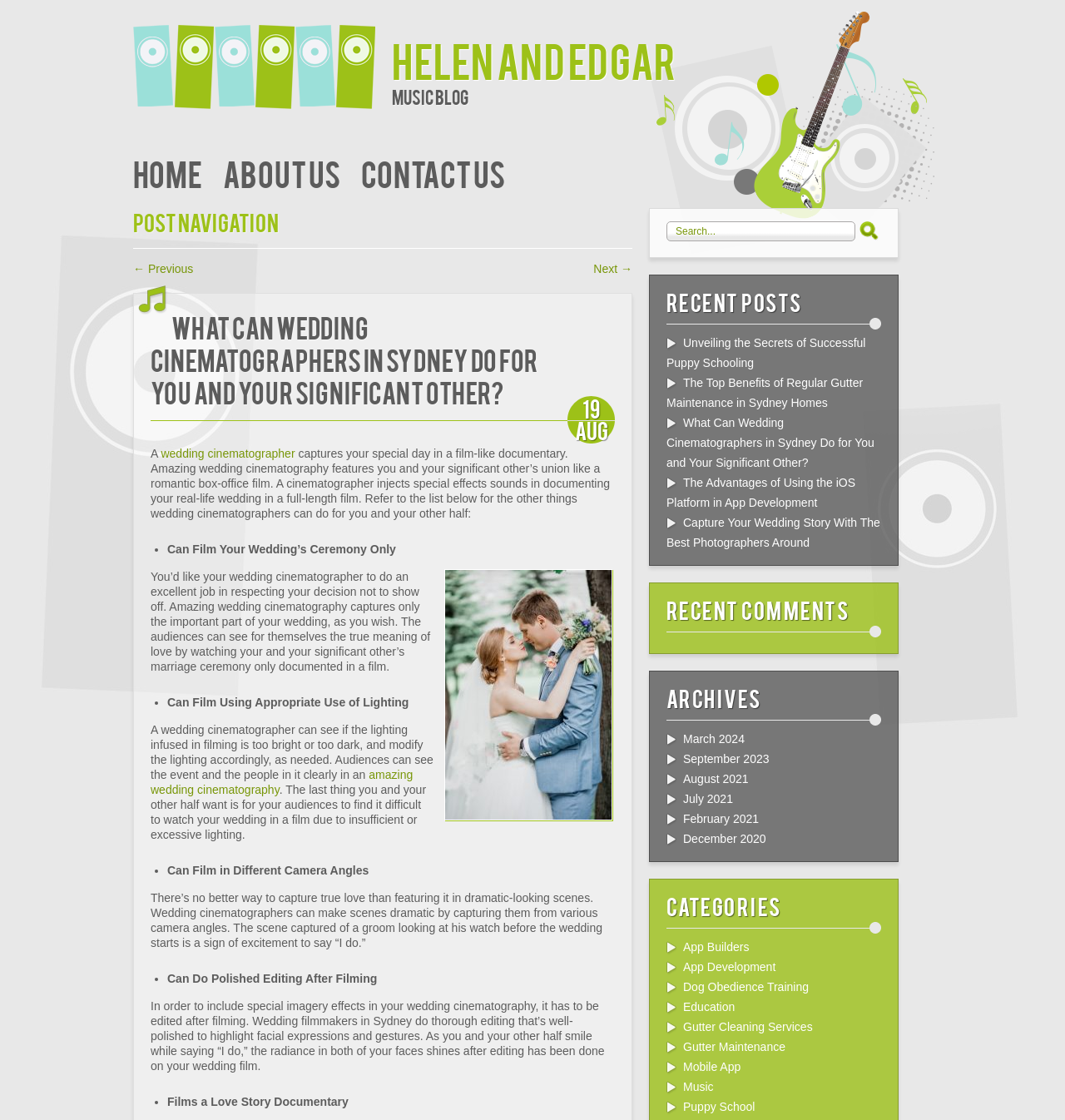Extract the bounding box coordinates for the HTML element that matches this description: "input value="Search..." name="s" value="Search..."". The coordinates should be four float numbers between 0 and 1, i.e., [left, top, right, bottom].

[0.626, 0.198, 0.803, 0.215]